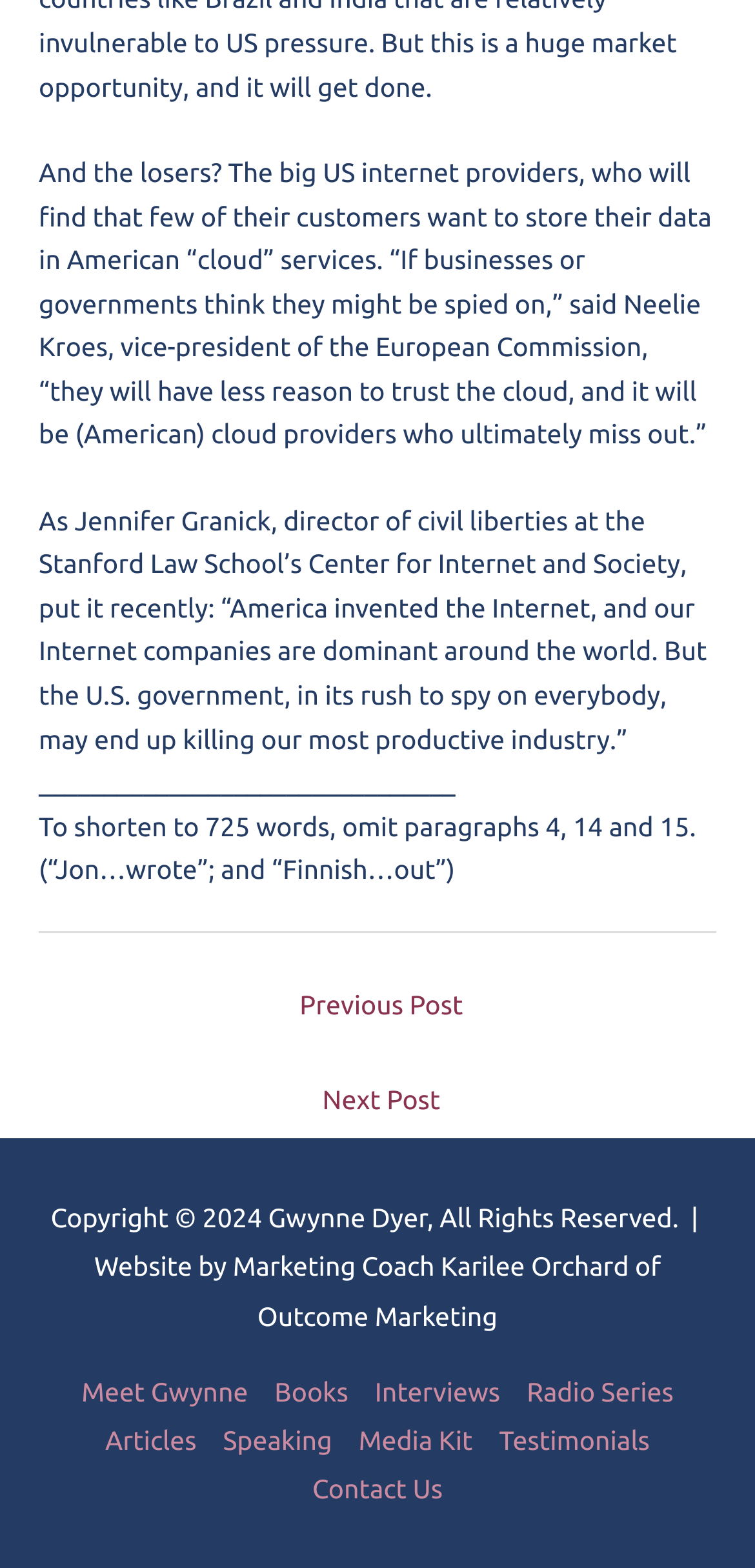Use a single word or phrase to answer this question: 
What is the name of the person who designed the website?

Marketing Coach Karilee Orchard